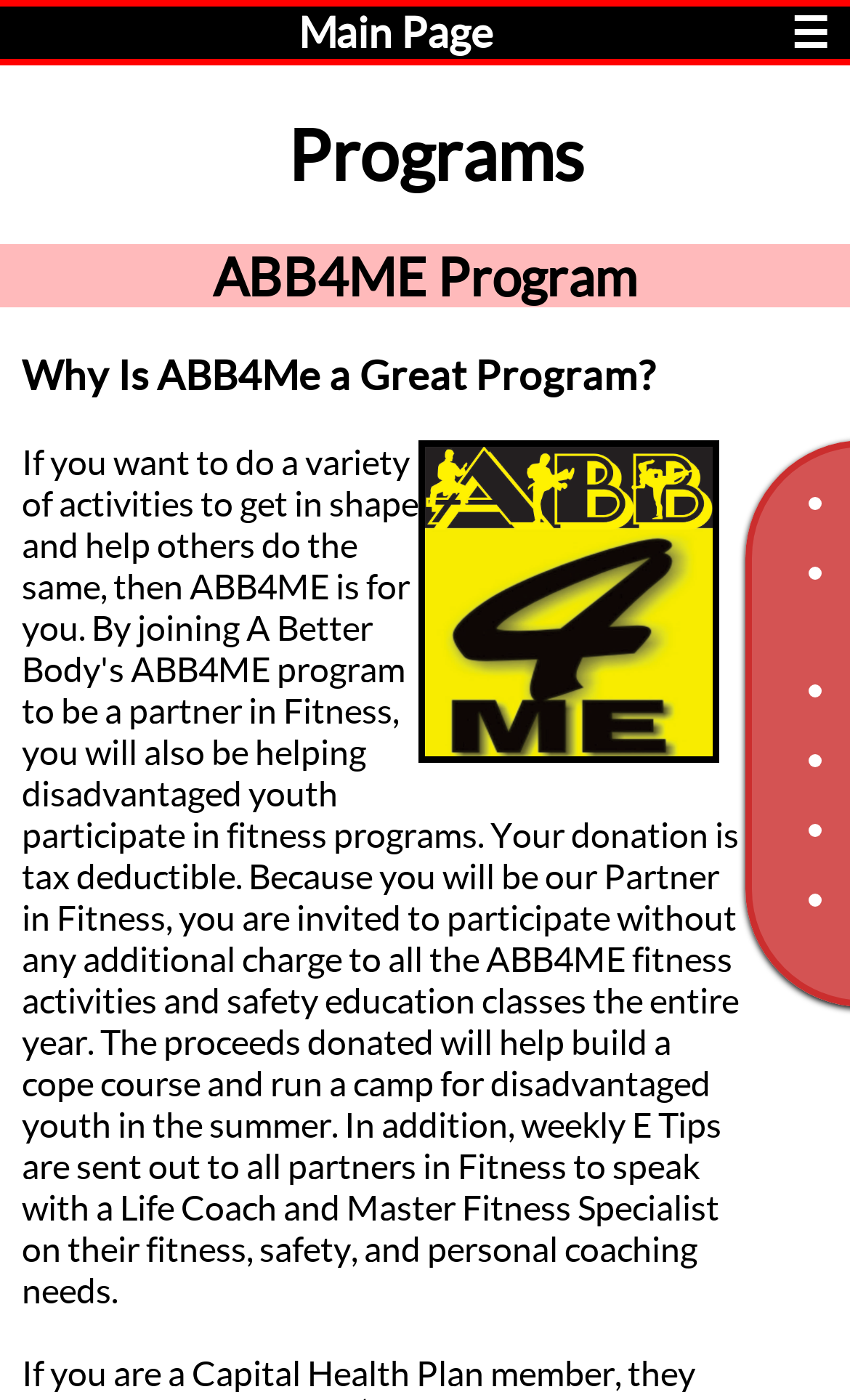Is there a navigation menu on this webpage?
From the details in the image, answer the question comprehensively.

The presence of a link with the text '☰' and a bounding box coordinate at the top of the webpage suggests that there is a navigation menu on this webpage.